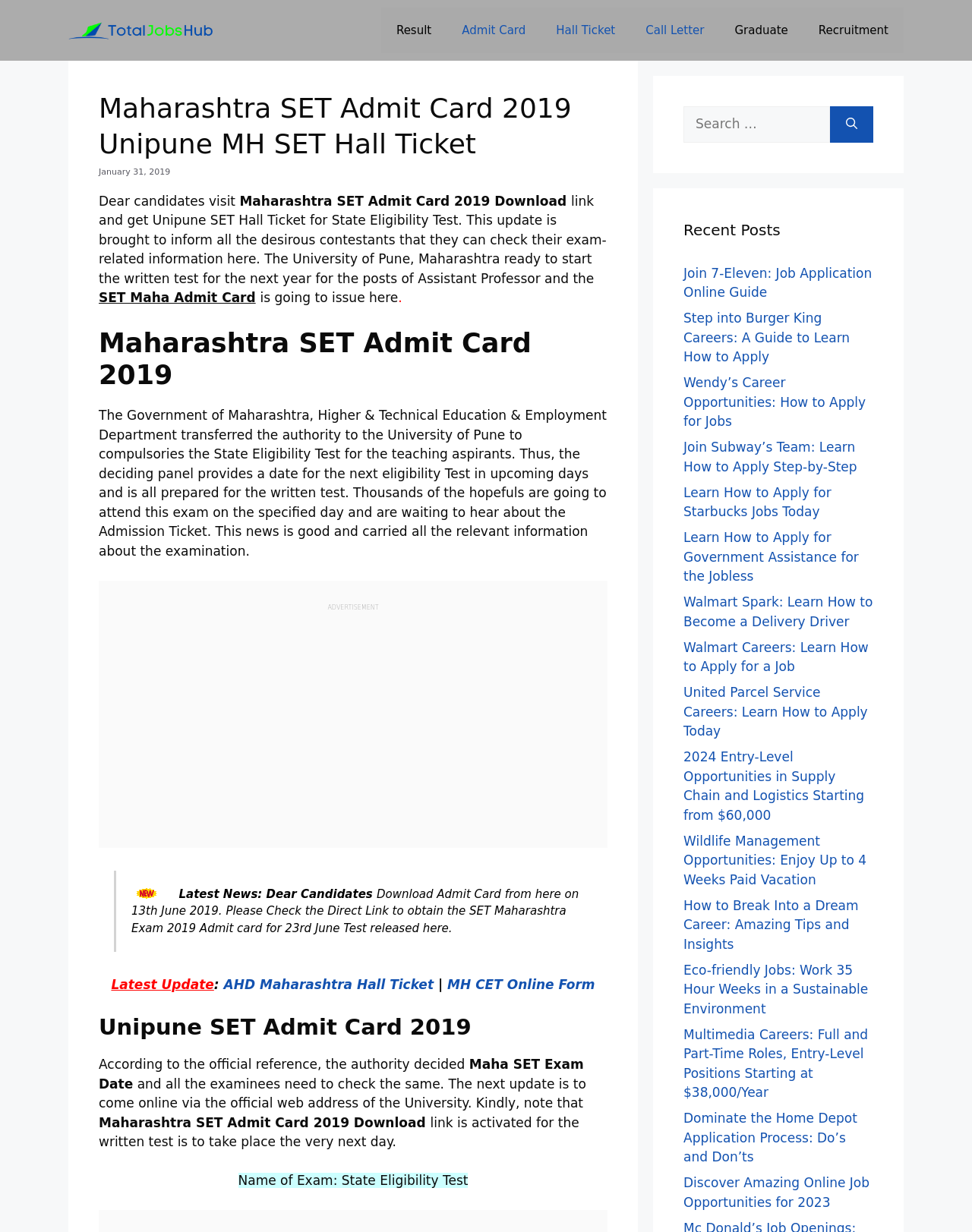What is the name of the university conducting the State Eligibility Test?
Analyze the image and provide a thorough answer to the question.

According to the webpage content, the University of Pune is responsible for conducting the State Eligibility Test. This information is mentioned in the paragraph that explains the role of the University of Pune in conducting the test.